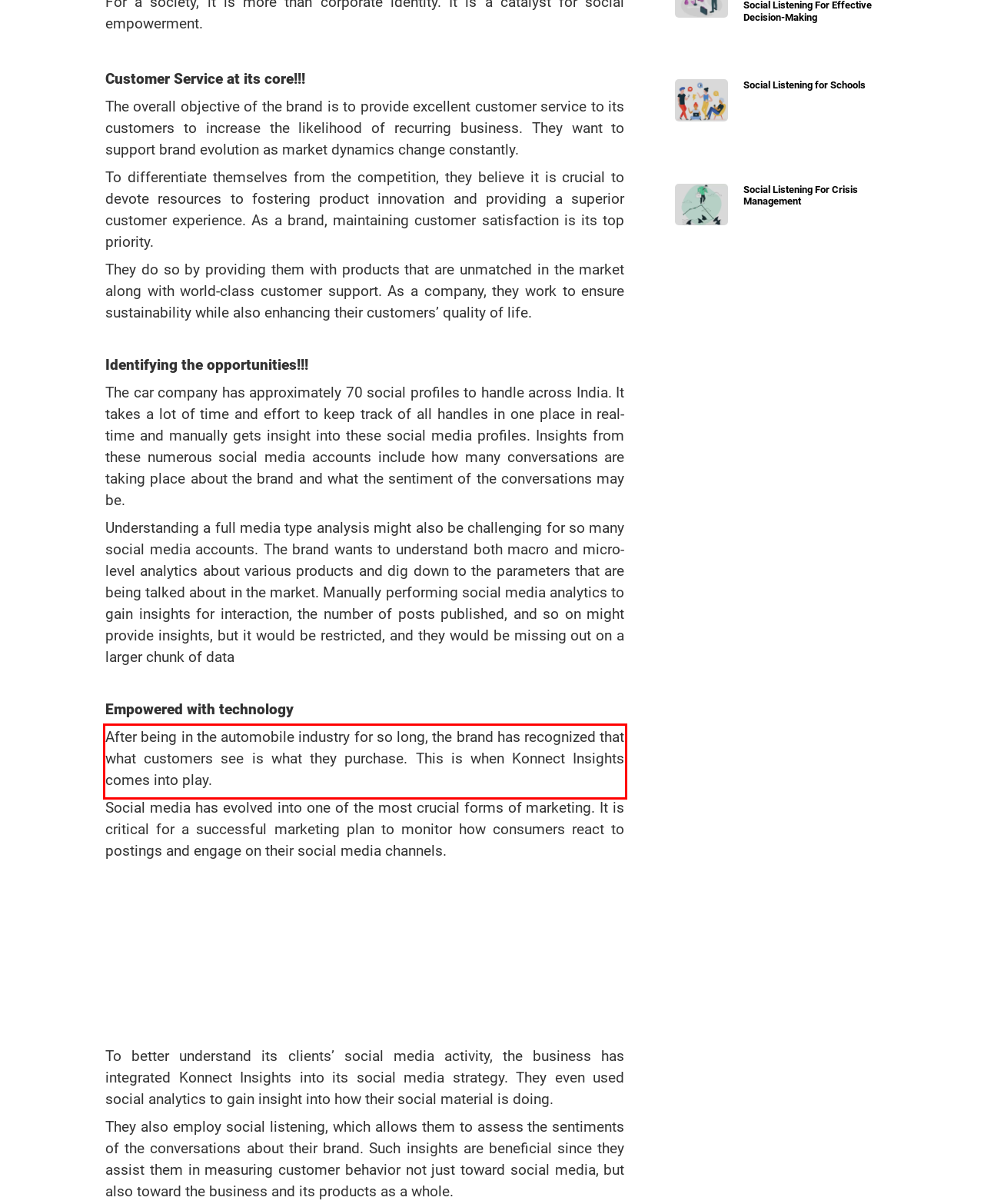Given a screenshot of a webpage with a red bounding box, extract the text content from the UI element inside the red bounding box.

After being in the automobile industry for so long, the brand has recognized that what customers see is what they purchase. This is when Konnect Insights comes into play.